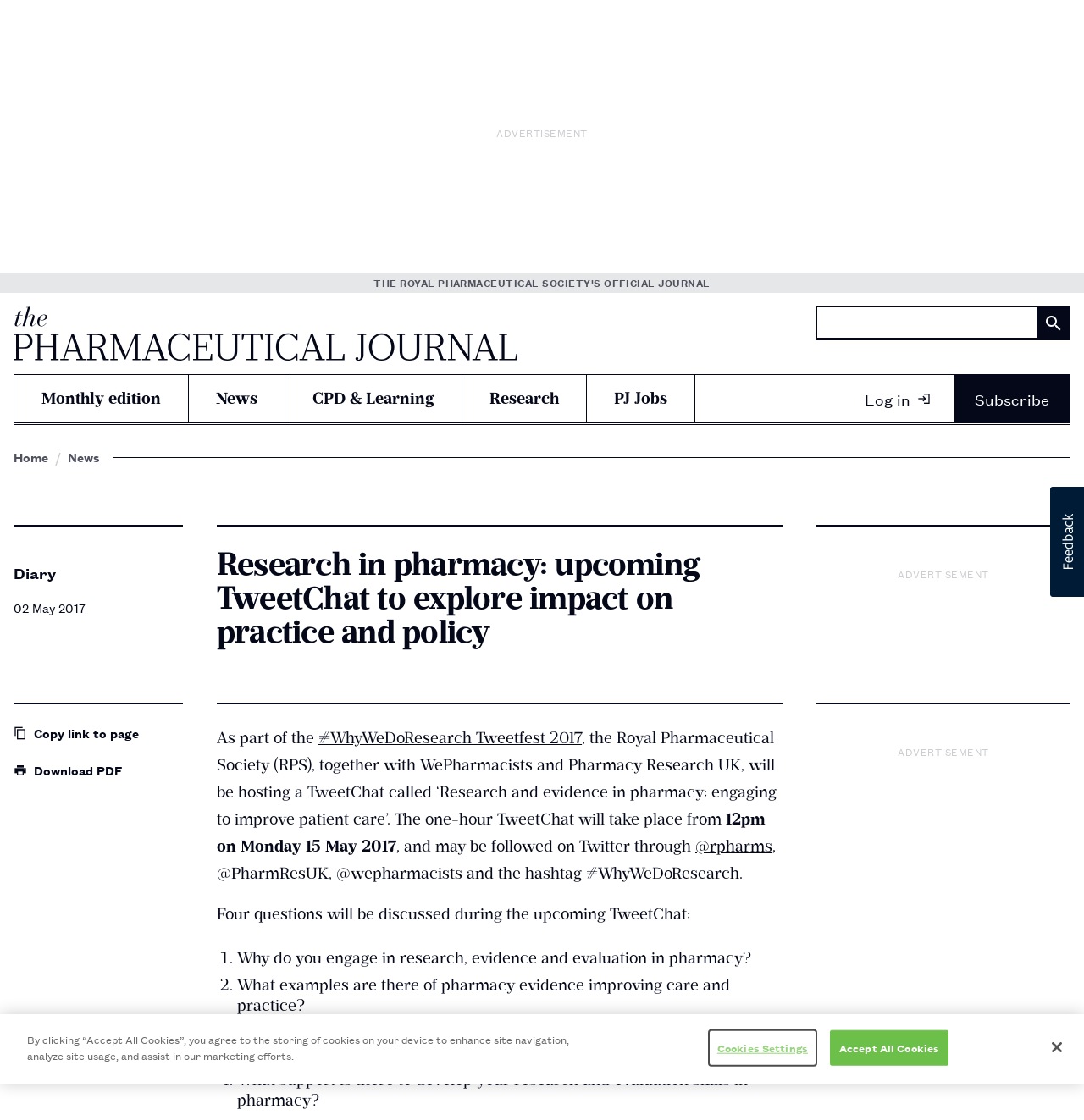What is the name of the journal?
Refer to the image and provide a concise answer in one word or phrase.

The Pharmaceutical Journal